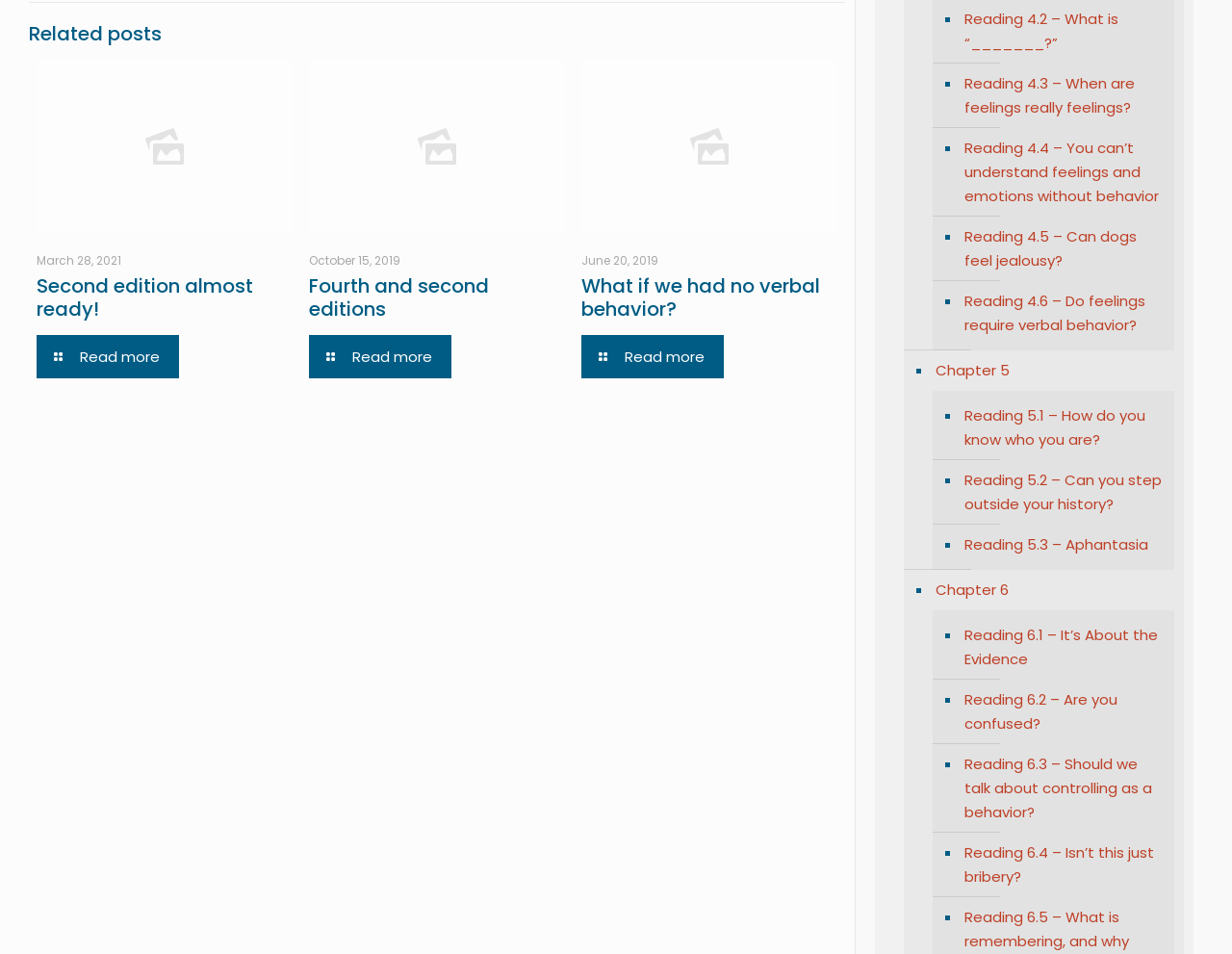Please respond to the question using a single word or phrase:
How many list markers are there in the webpage?

15